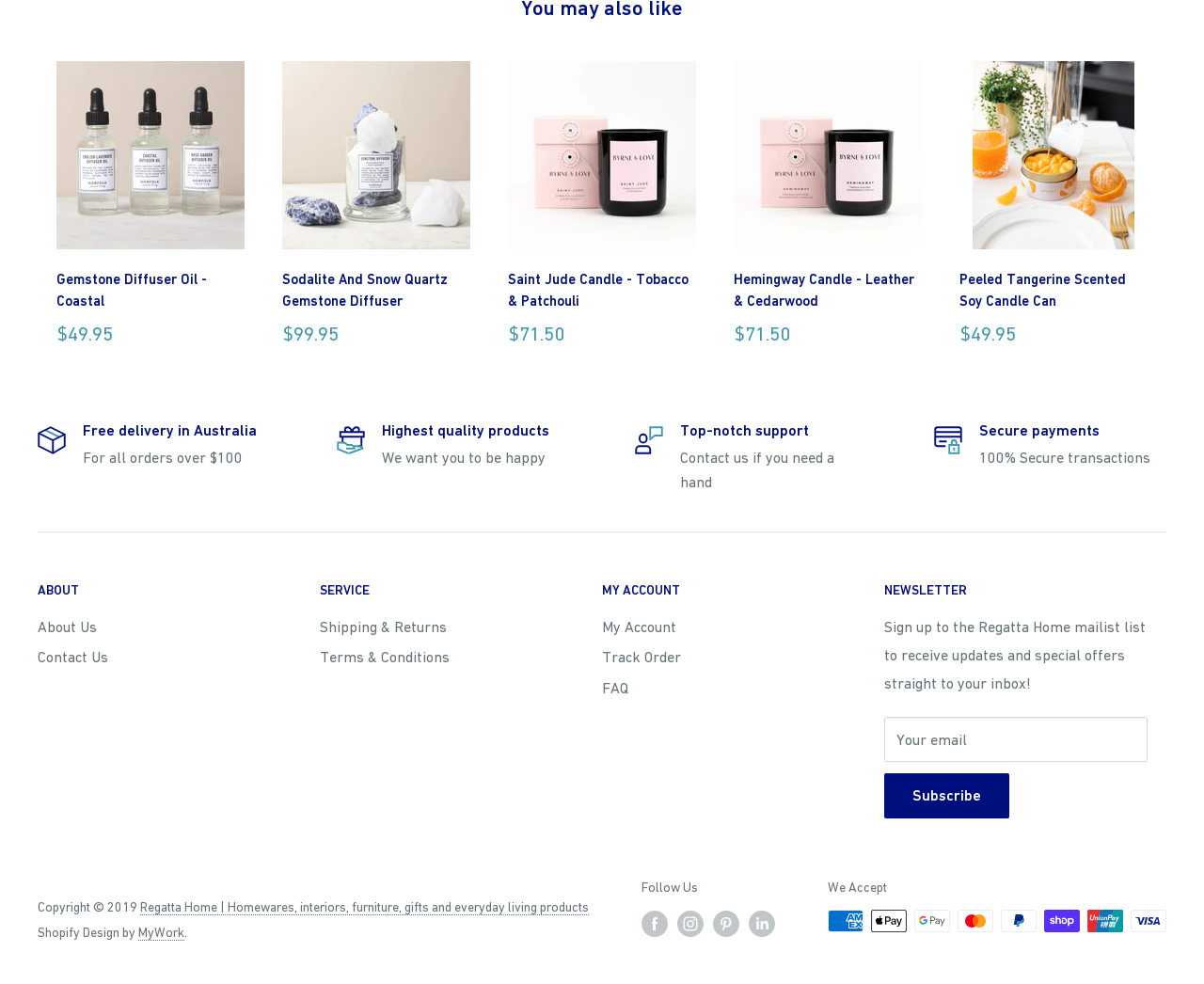Identify the bounding box coordinates of the area you need to click to perform the following instruction: "Click the 'Gemstone Diffuser Oil - Coastal' link".

[0.047, 0.062, 0.203, 0.253]